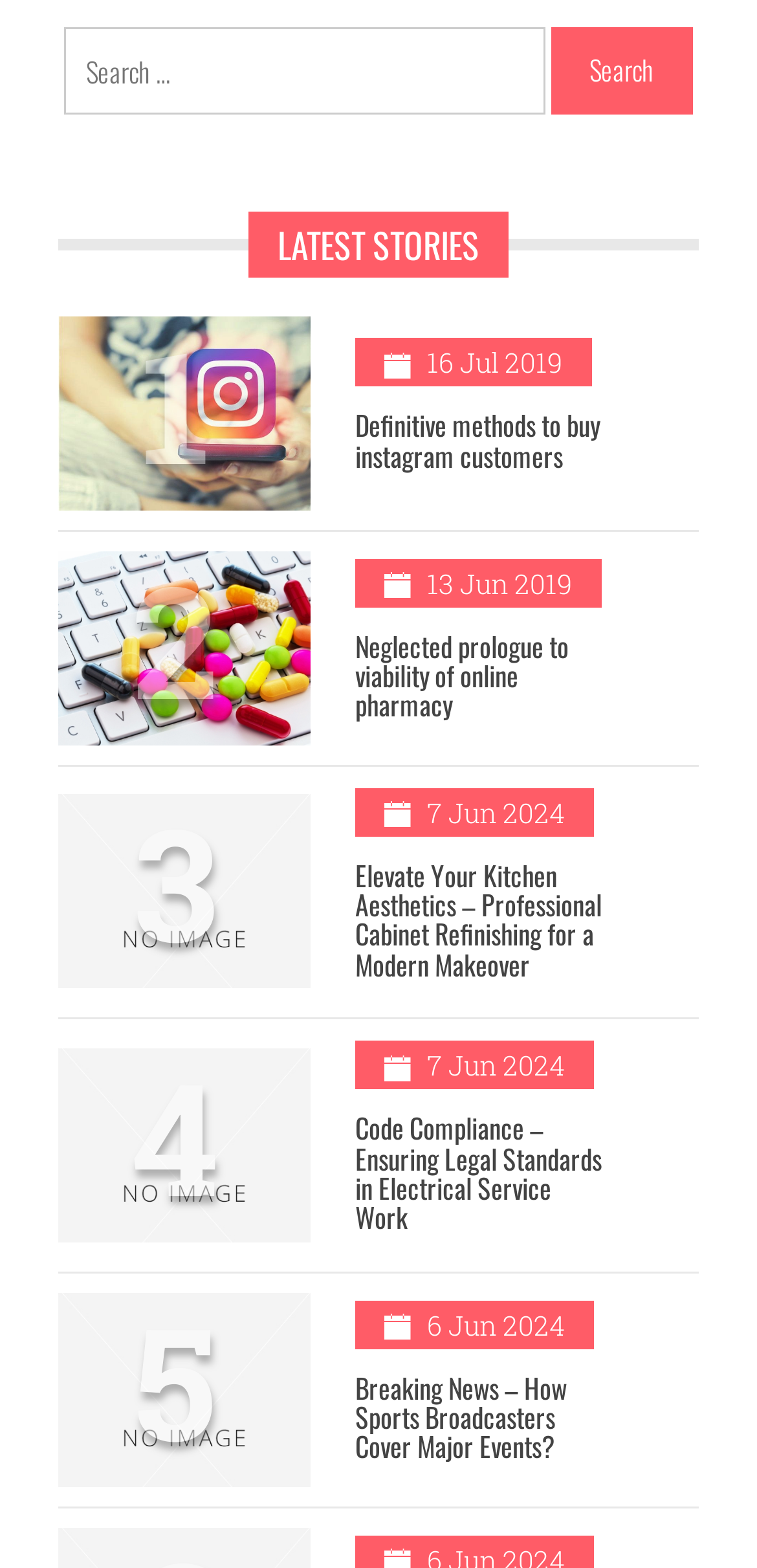What is the position of the search box?
Please craft a detailed and exhaustive response to the question.

The search box is located at the top left corner of the webpage, and its bounding box coordinates are [0.085, 0.017, 0.72, 0.073]. This position is determined by comparing the y1 and y2 coordinates of the search box element with other elements on the webpage.